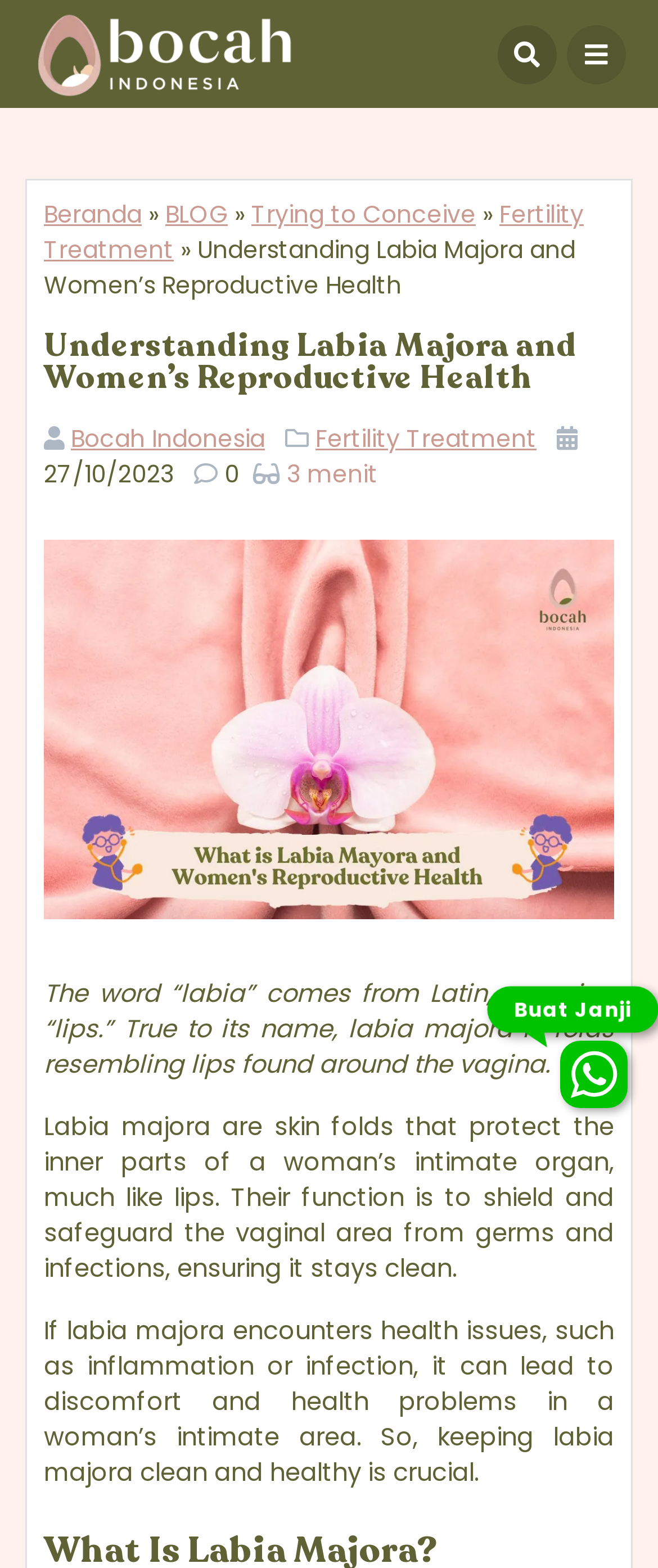Please give a short response to the question using one word or a phrase:
What can happen if labia majora encounter health issues?

Discomfort and health problems